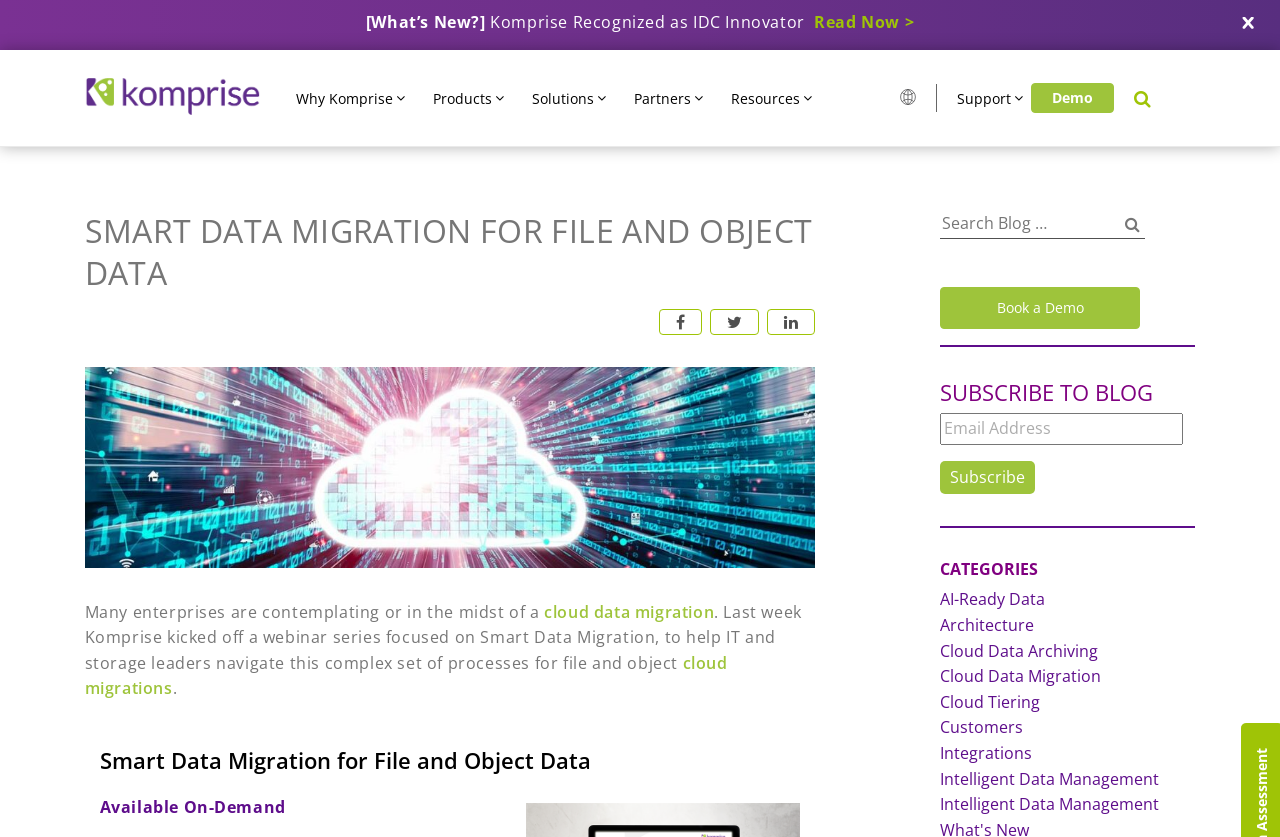What is the topic of the webinar series?
Please provide a comprehensive and detailed answer to the question.

I found the answer by reading the heading 'SMART DATA MIGRATION FOR FILE AND OBJECT DATA' on the webpage, which indicates that the webinar series is about smart data migration.